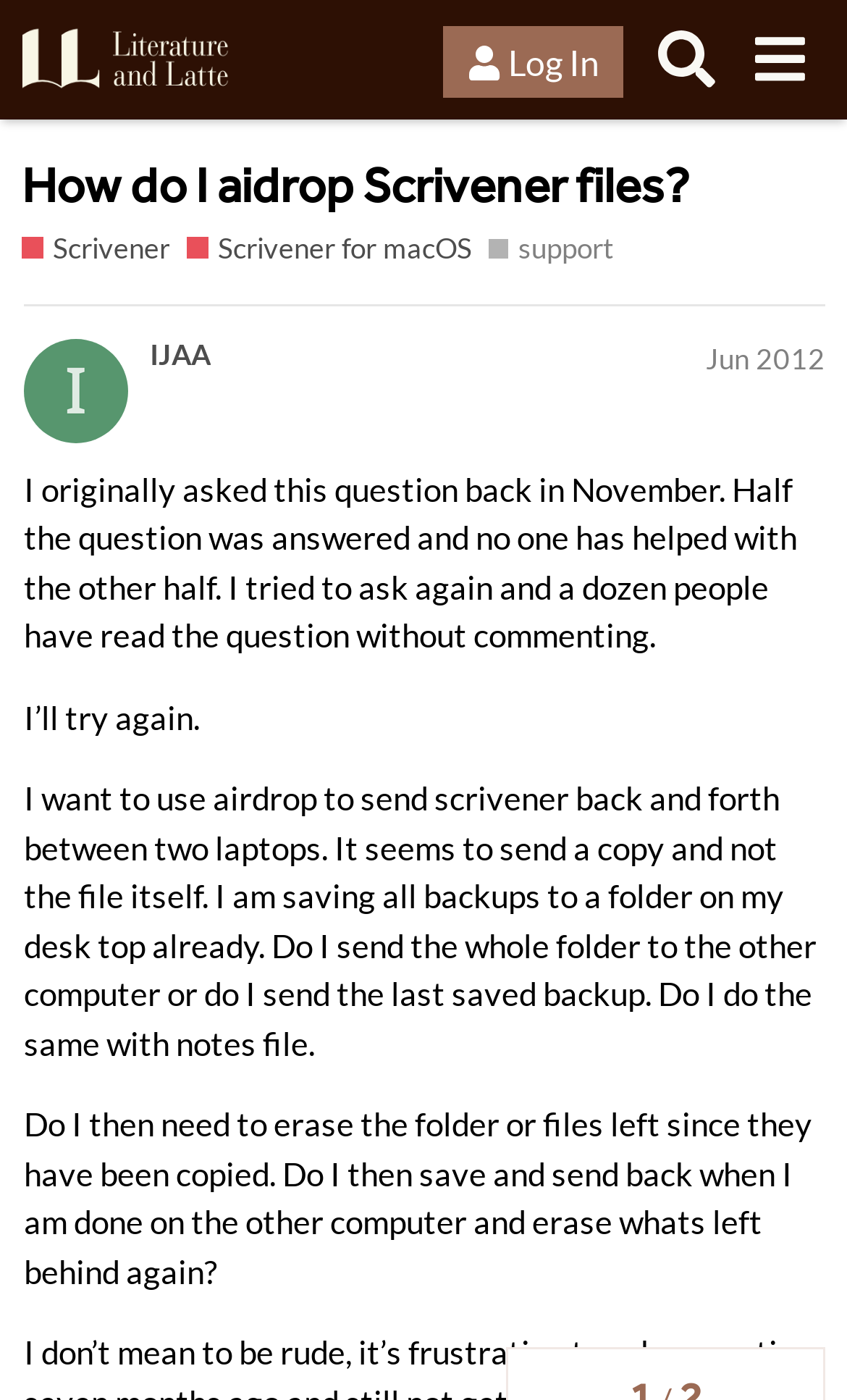Please provide a brief answer to the following inquiry using a single word or phrase:
How many laptops are involved in the airdrop process?

2